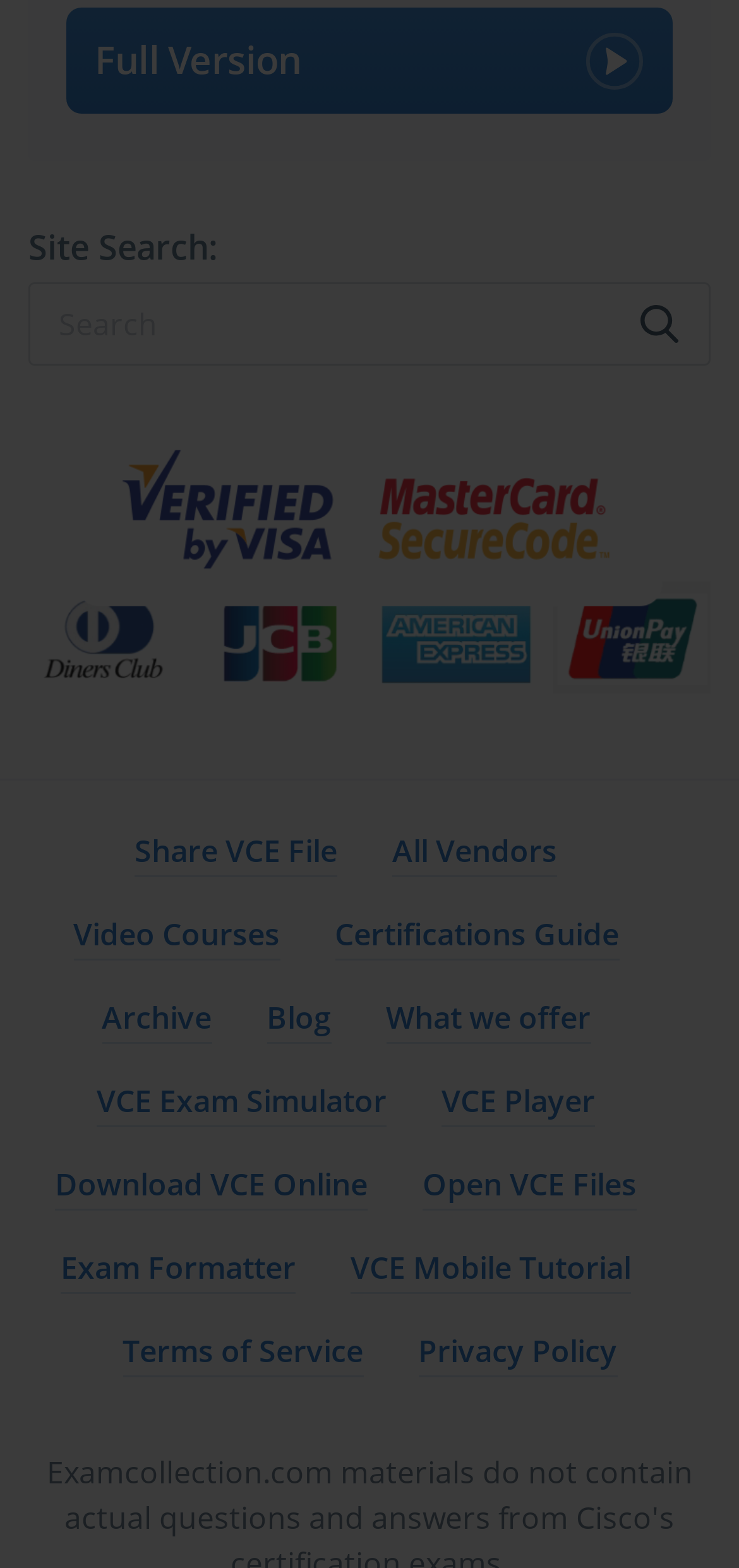What is the 'VCE Exam Simulator' link for?
Look at the image and respond with a one-word or short-phrase answer.

Simulation